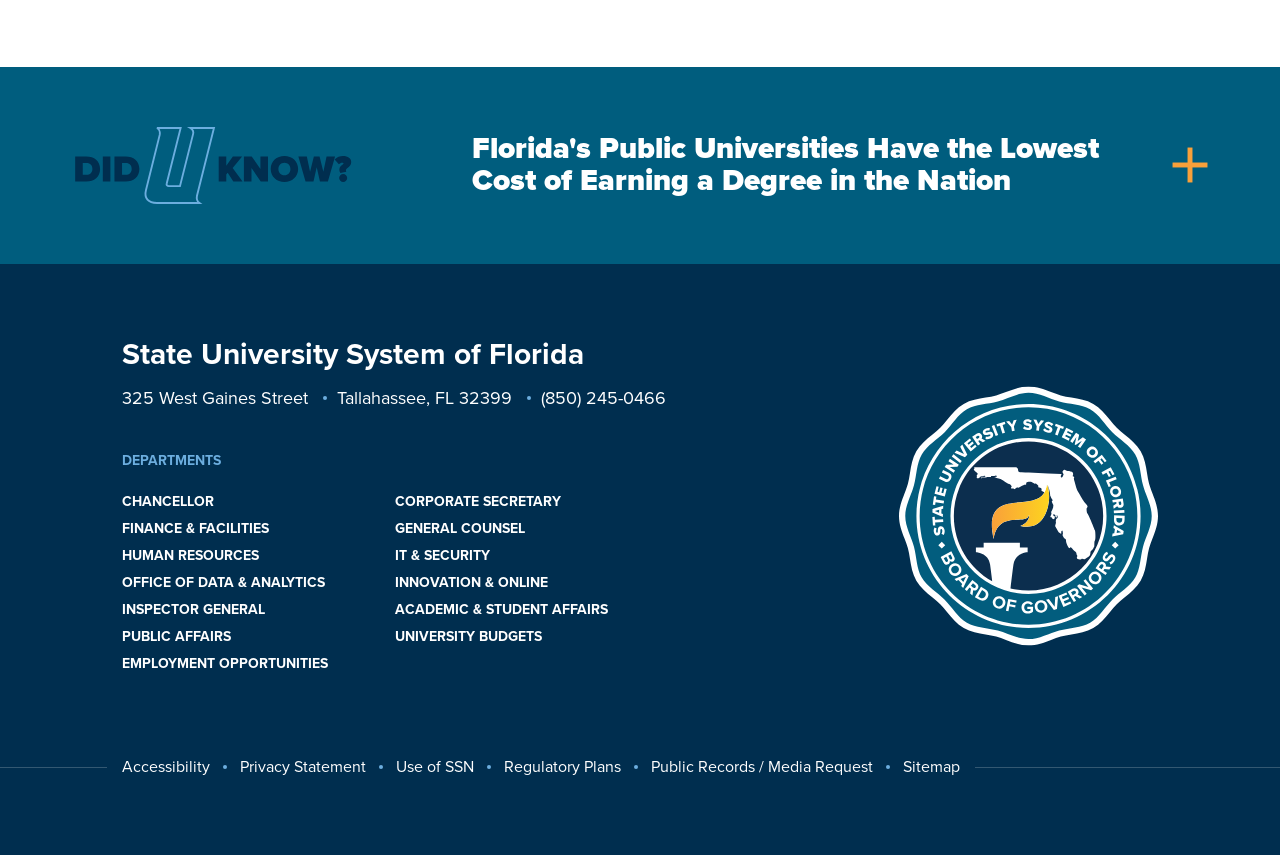Please locate the bounding box coordinates of the element that needs to be clicked to achieve the following instruction: "Call the phone number". The coordinates should be four float numbers between 0 and 1, i.e., [left, top, right, bottom].

[0.422, 0.453, 0.529, 0.478]